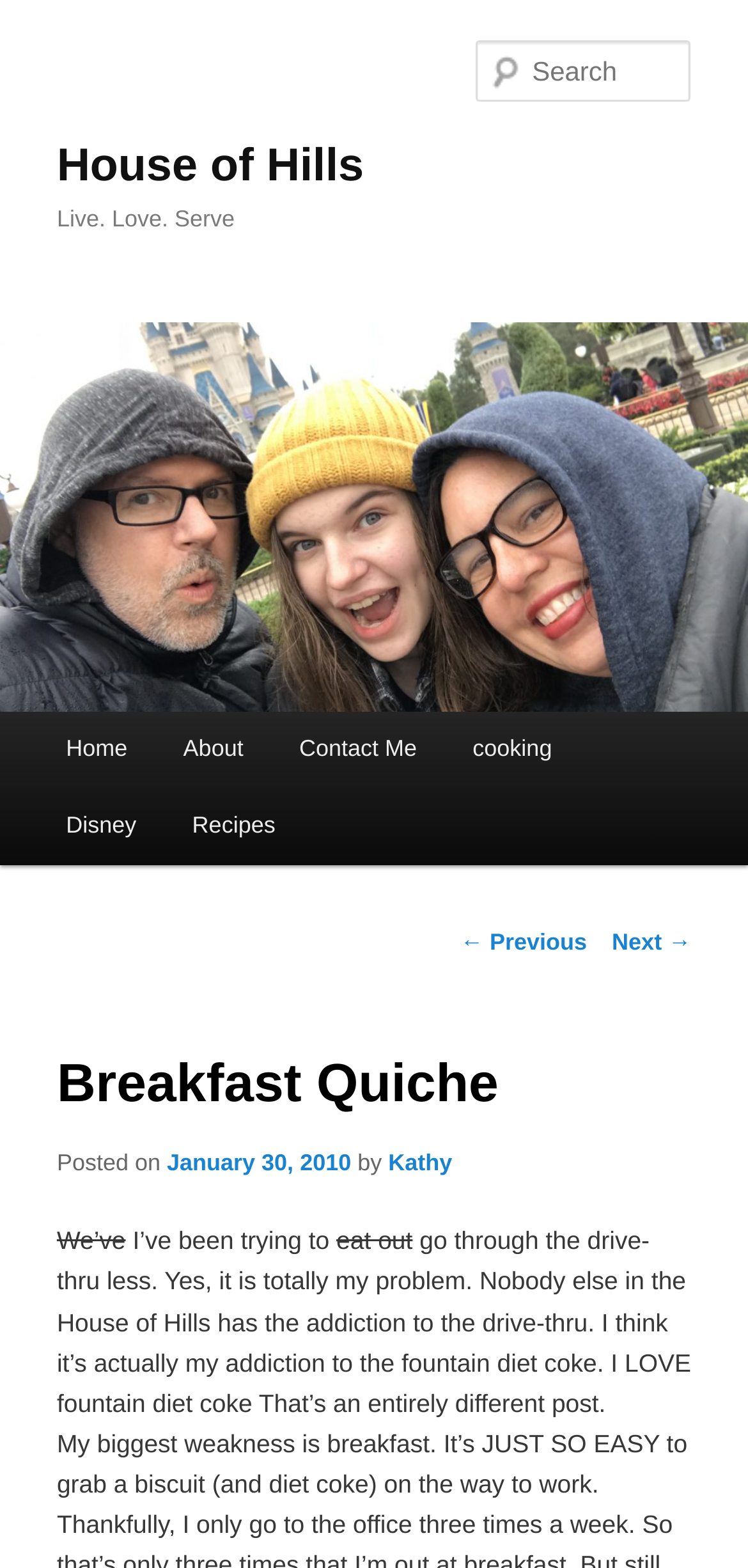Identify the bounding box coordinates of the clickable region necessary to fulfill the following instruction: "search for something". The bounding box coordinates should be four float numbers between 0 and 1, i.e., [left, top, right, bottom].

[0.637, 0.026, 0.924, 0.065]